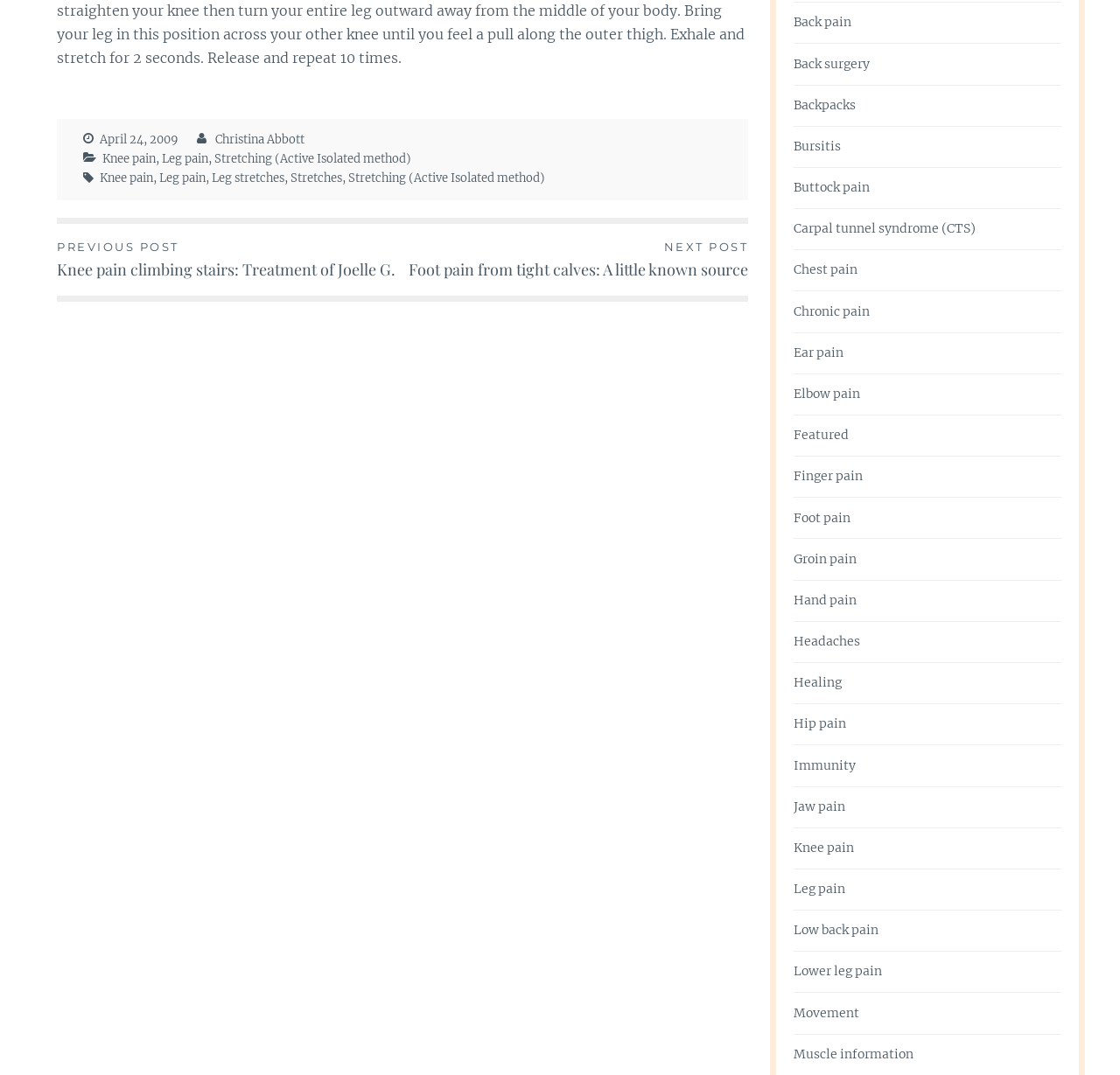Please locate the bounding box coordinates of the element that needs to be clicked to achieve the following instruction: "Browse the 'Leg pain' link". The coordinates should be four float numbers between 0 and 1, i.e., [left, top, right, bottom].

[0.145, 0.141, 0.186, 0.156]